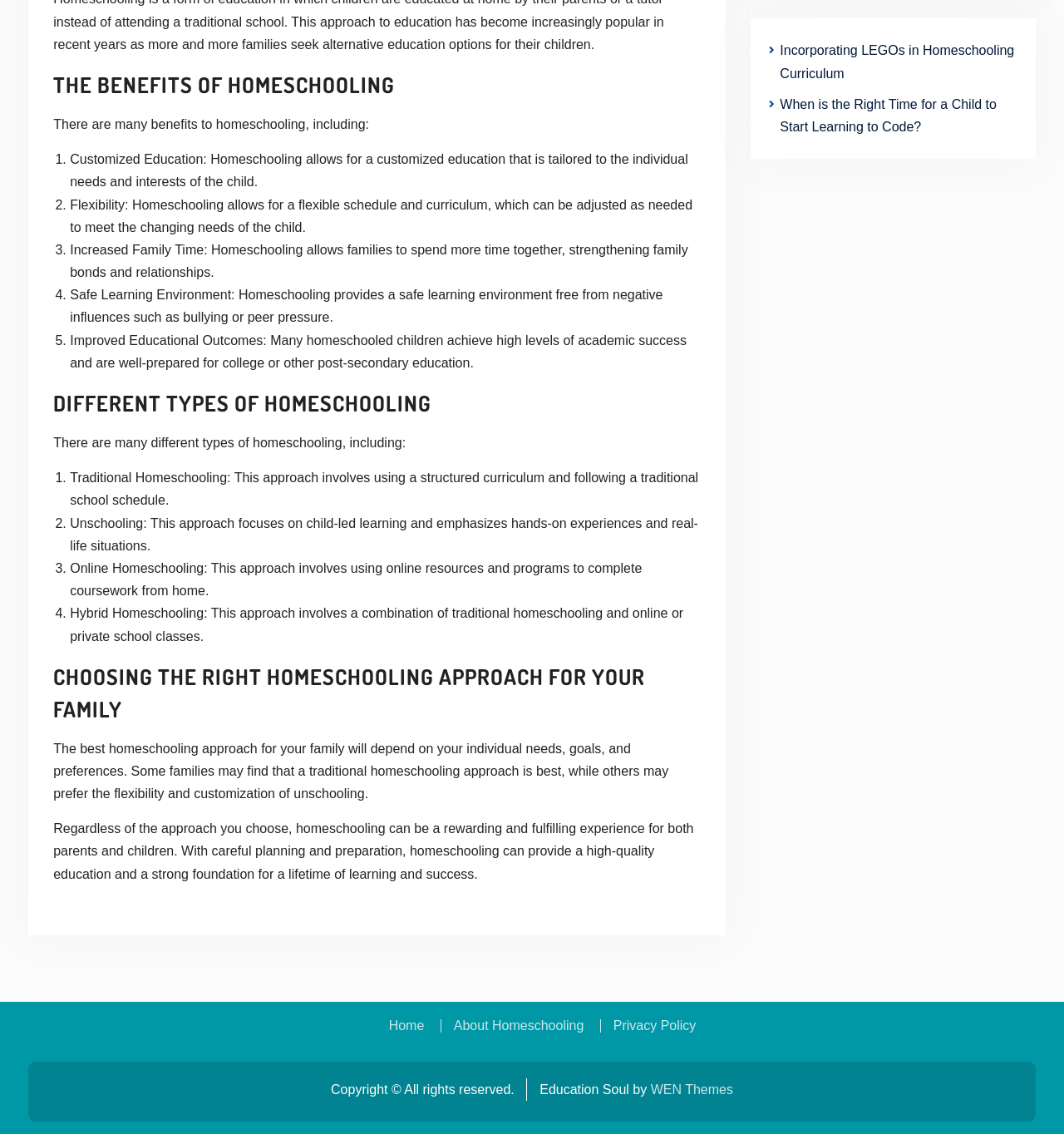Identify the bounding box coordinates for the UI element described as follows: Incorporating LEGOs in Homeschooling Curriculum. Use the format (top-left x, top-left y, bottom-right x, bottom-right y) and ensure all values are floating point numbers between 0 and 1.

[0.733, 0.038, 0.953, 0.071]